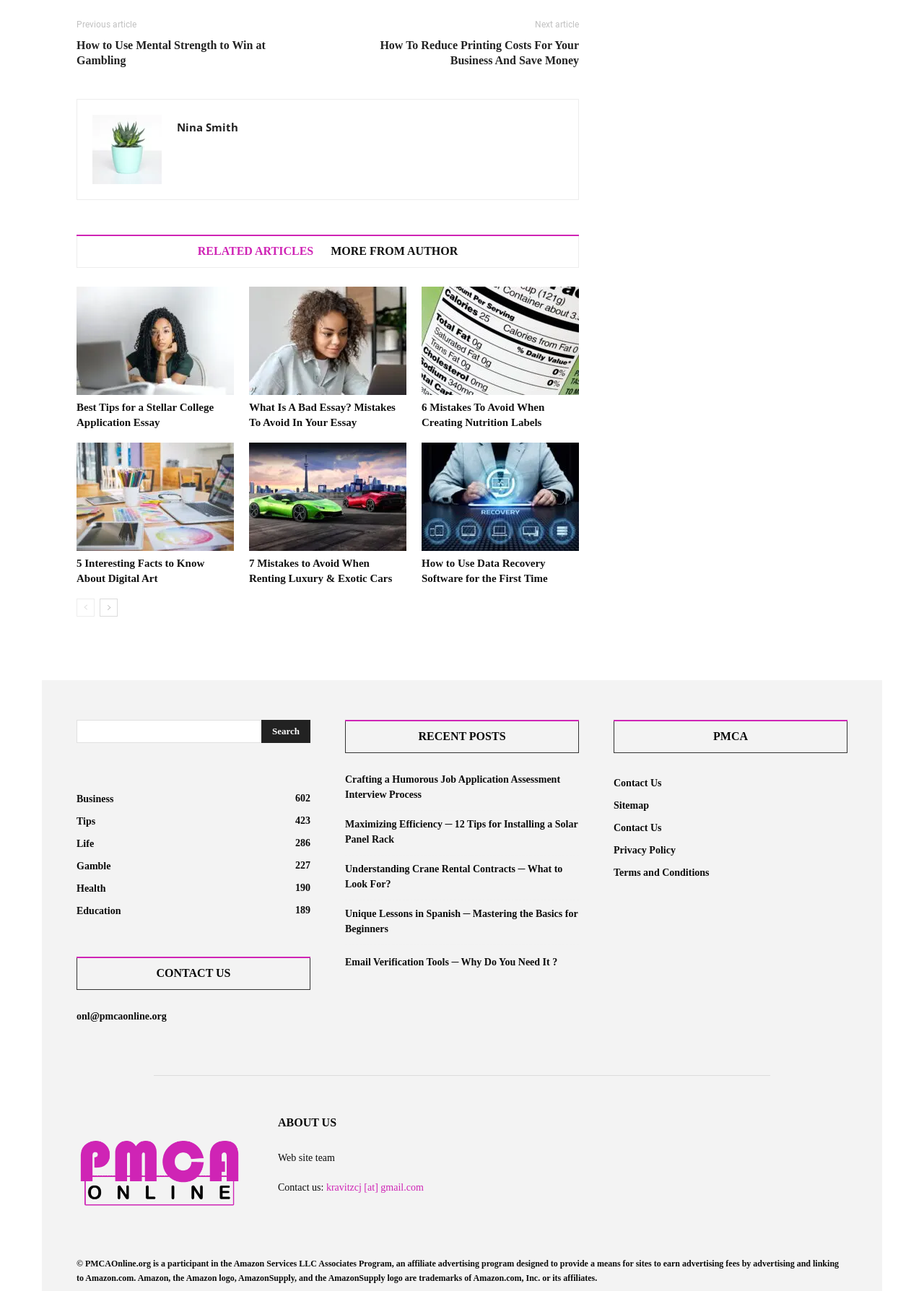Answer the following inquiry with a single word or phrase:
What is the purpose of the search box?

To search the website